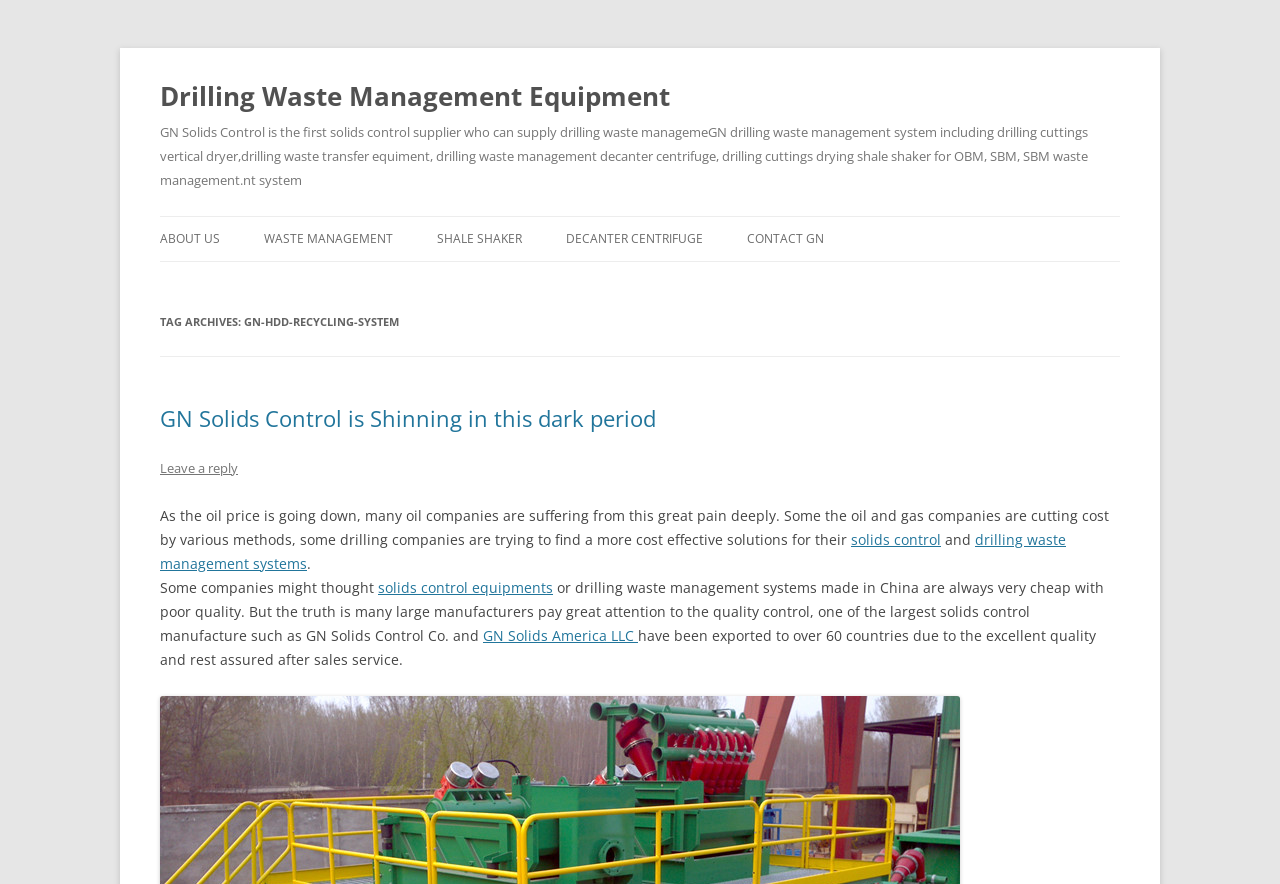Please identify the coordinates of the bounding box that should be clicked to fulfill this instruction: "Click on Drilling Waste Management Equipment".

[0.125, 0.081, 0.523, 0.136]